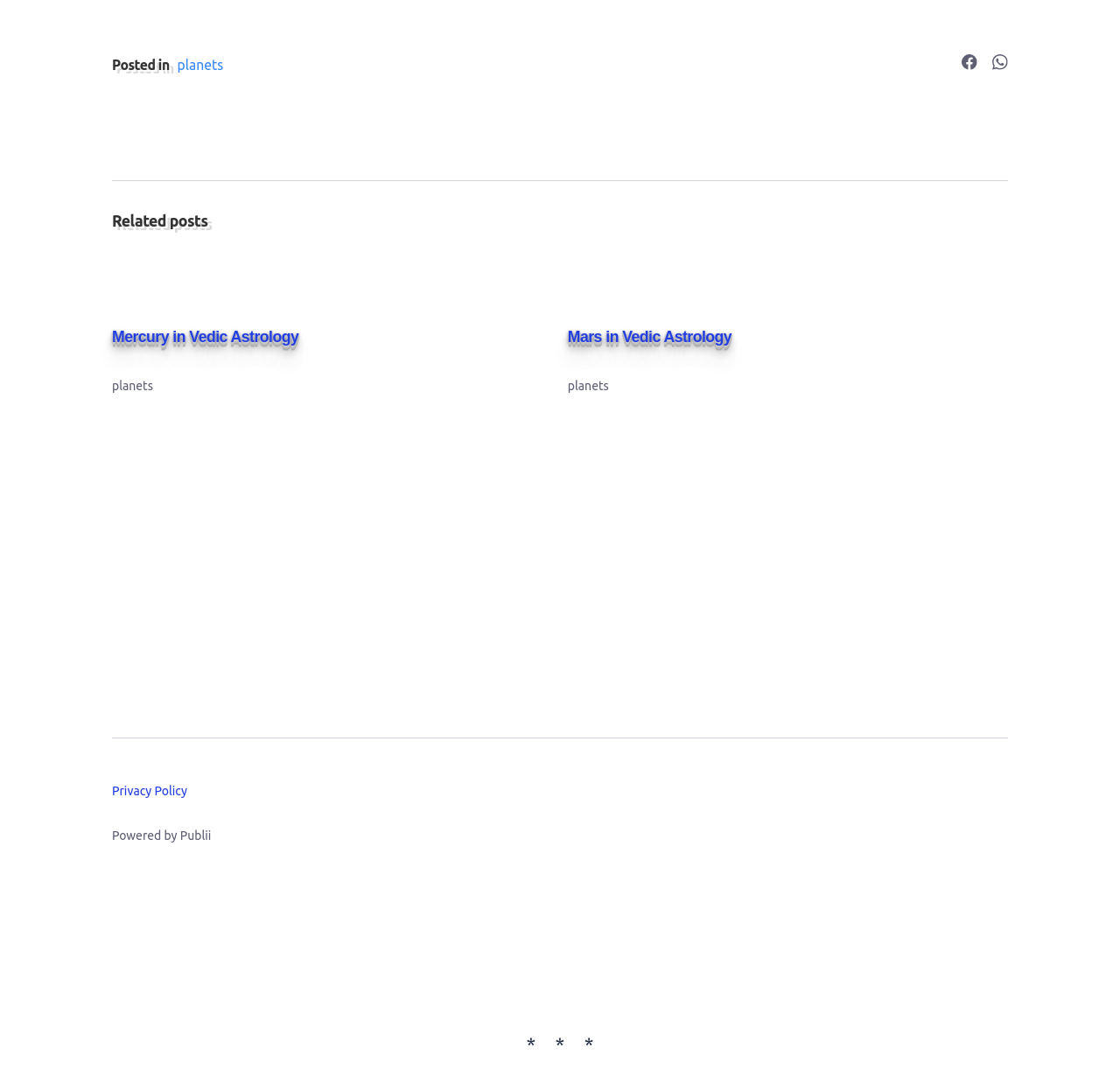Examine the image and give a thorough answer to the following question:
What is the category of the first related post?

I looked at the first article element and found a link with the text 'planets', which suggests that the category of the first related post is 'planets'.